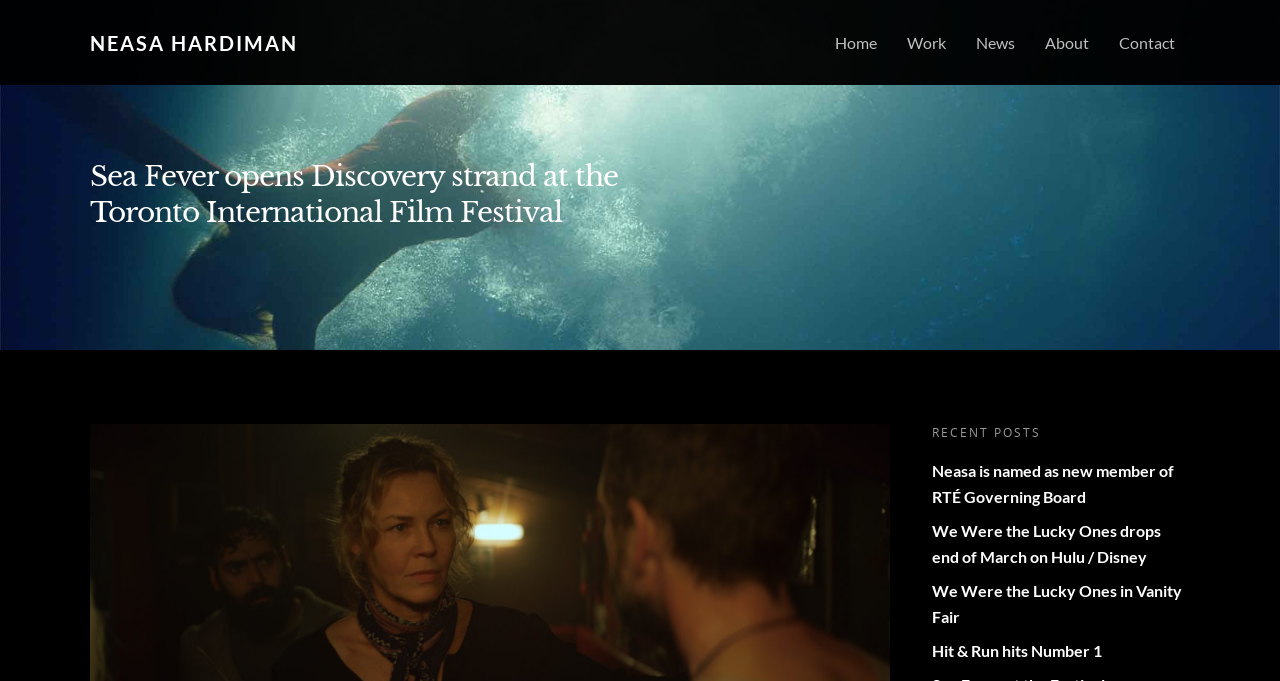Using the given element description, provide the bounding box coordinates (top-left x, top-left y, bottom-right x, bottom-right y) for the corresponding UI element in the screenshot: Neasa Hardiman

[0.07, 0.047, 0.233, 0.079]